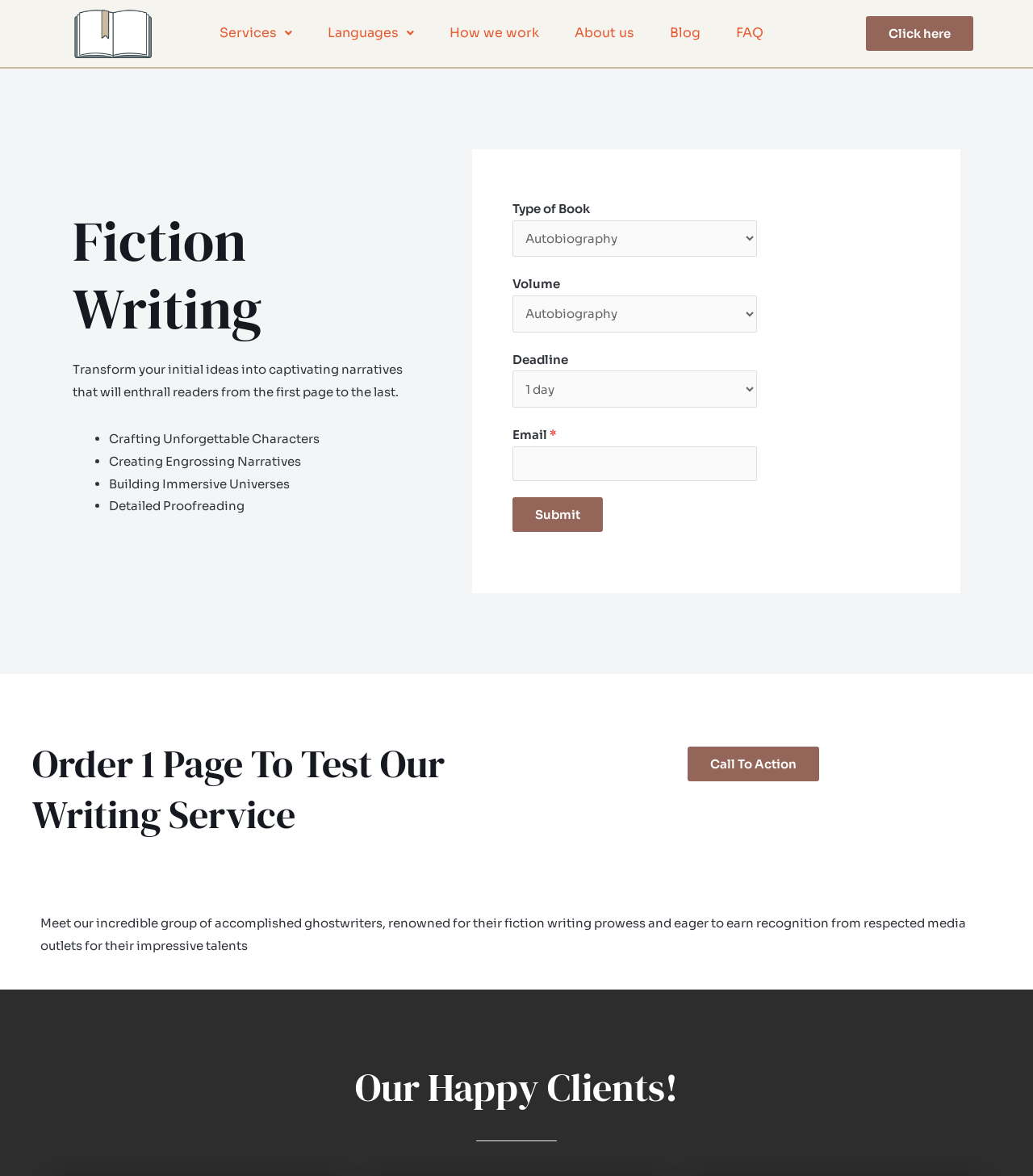What is required to submit the form?
Look at the image and respond with a single word or a short phrase.

Email